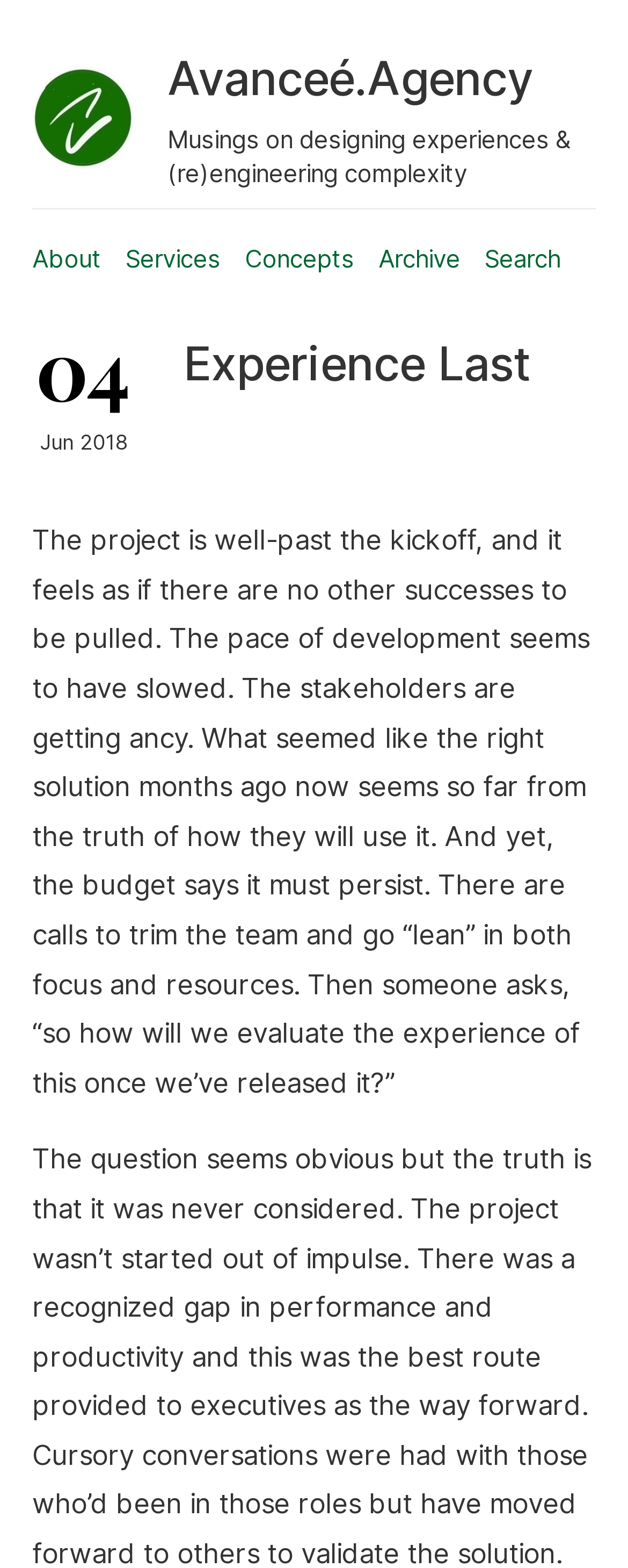Please indicate the bounding box coordinates of the element's region to be clicked to achieve the instruction: "visit About page". Provide the coordinates as four float numbers between 0 and 1, i.e., [left, top, right, bottom].

[0.051, 0.156, 0.162, 0.175]